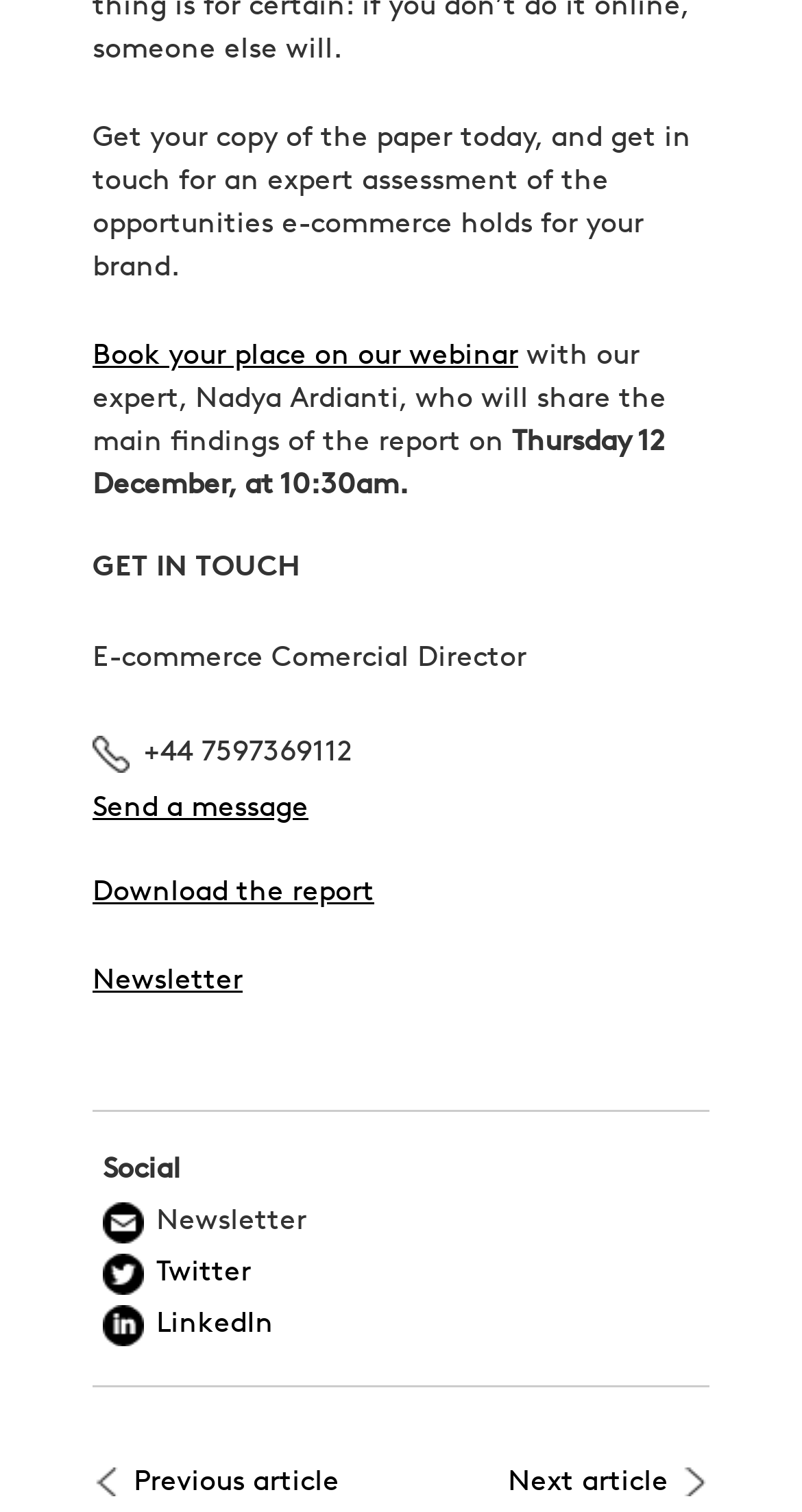Please find the bounding box coordinates for the clickable element needed to perform this instruction: "Follow on Twitter".

[0.115, 0.83, 0.885, 0.857]